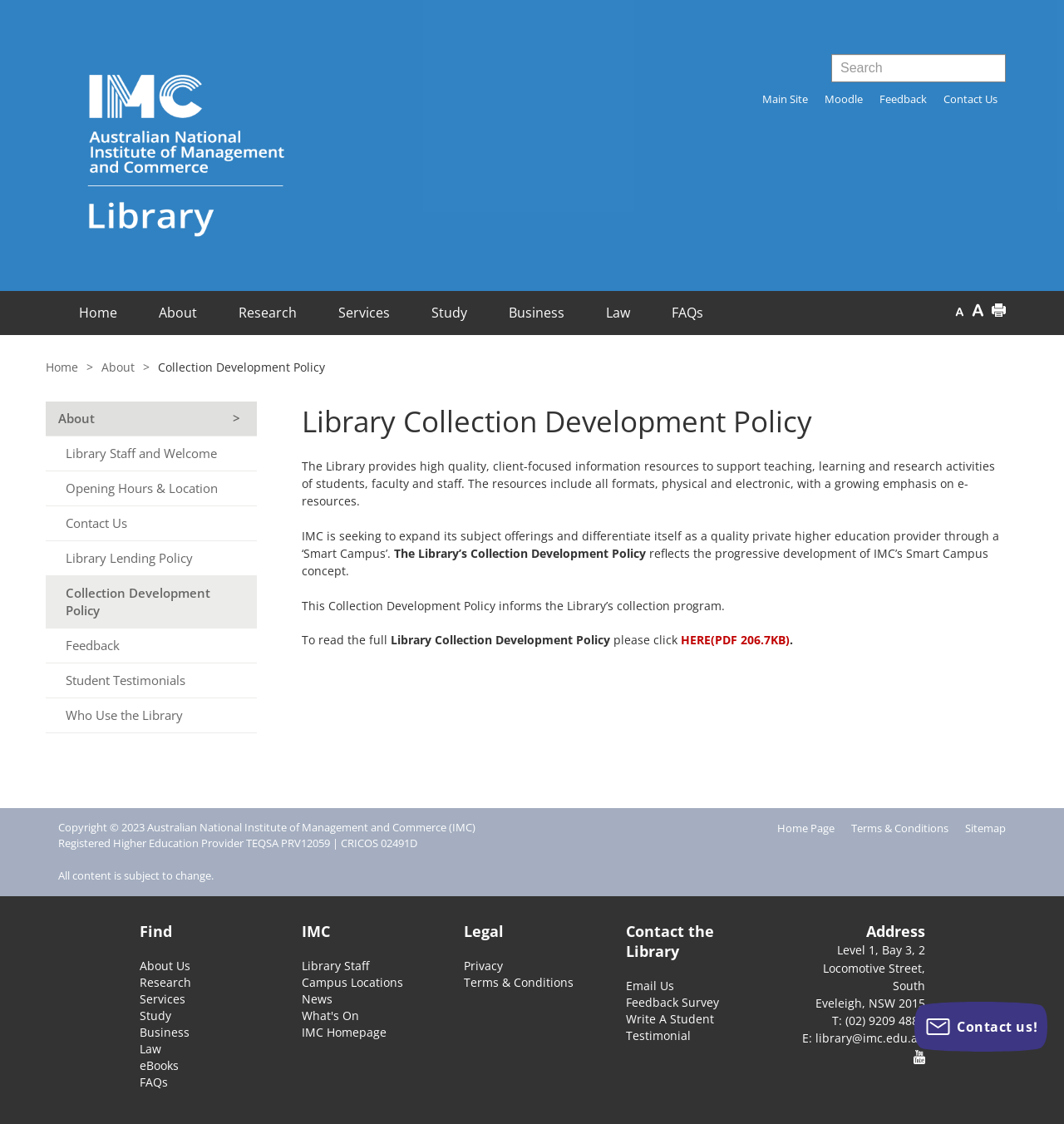Given the following UI element description: "Library Staff and Welcome", find the bounding box coordinates in the webpage screenshot.

[0.043, 0.388, 0.242, 0.419]